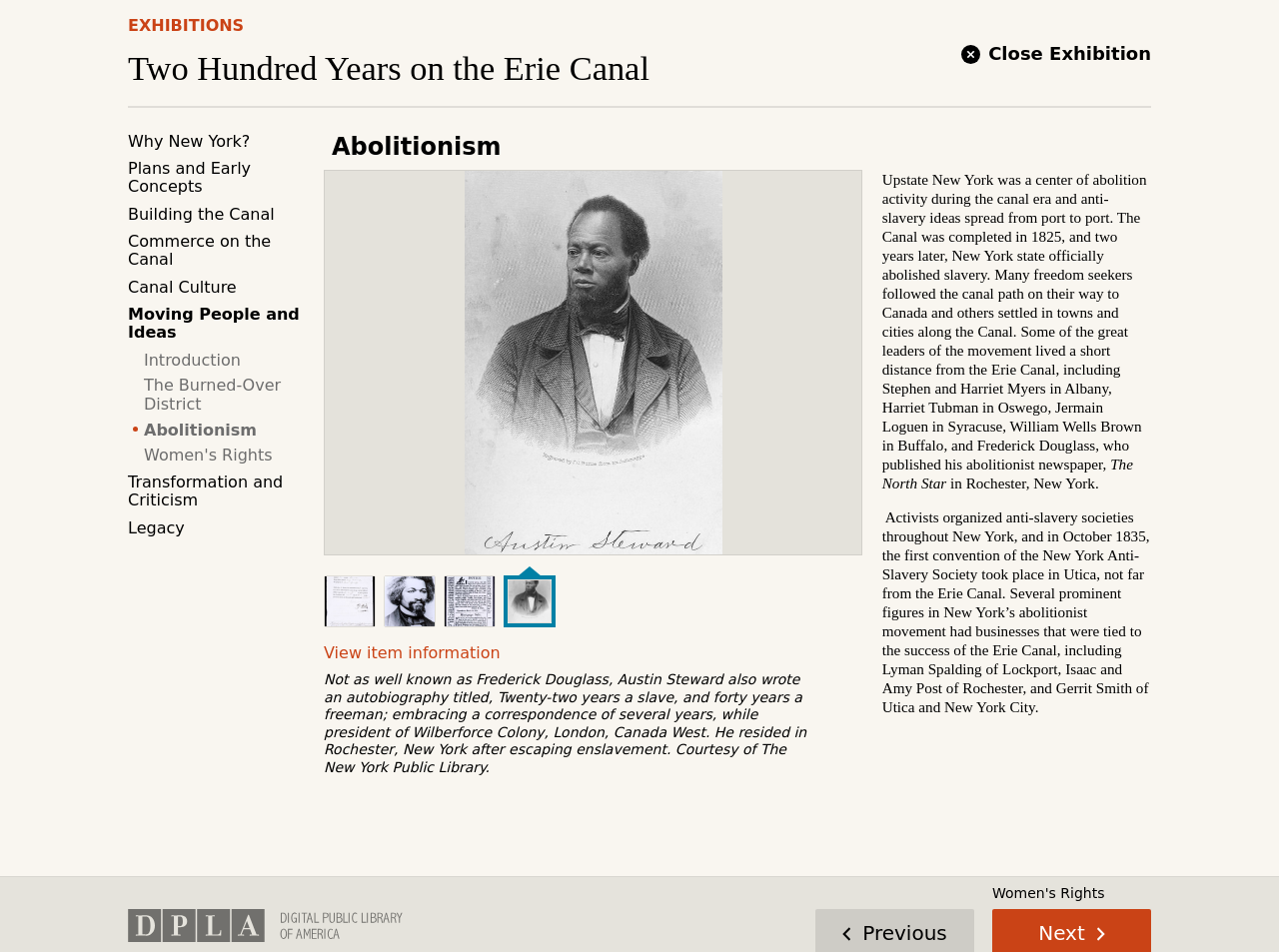Determine the bounding box coordinates of the clickable element to achieve the following action: 'Zoom in the image'. Provide the coordinates as four float values between 0 and 1, formatted as [left, top, right, bottom].

[0.254, 0.179, 0.281, 0.226]